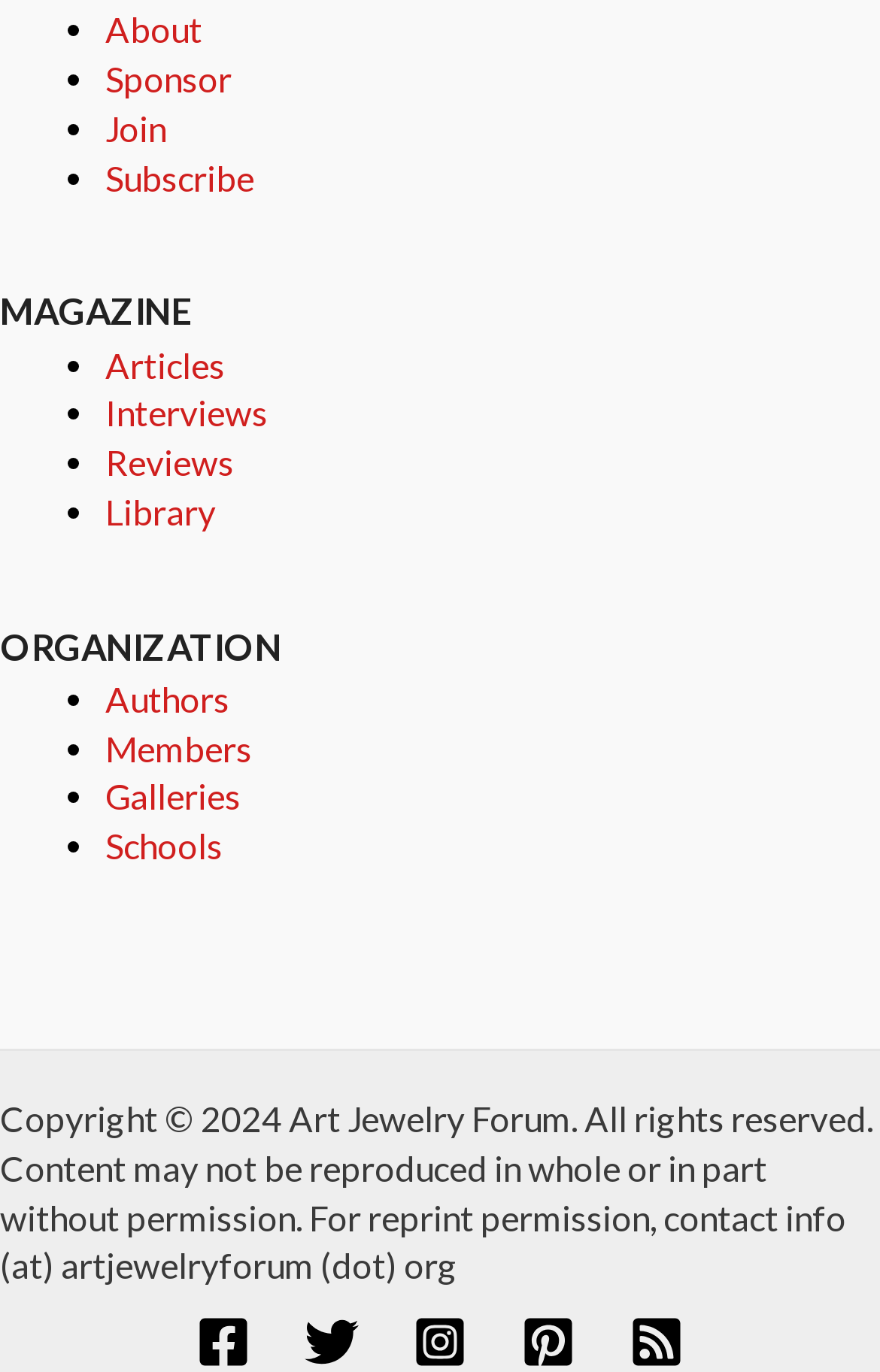Determine the bounding box coordinates for the area that should be clicked to carry out the following instruction: "Check the Postbox".

None